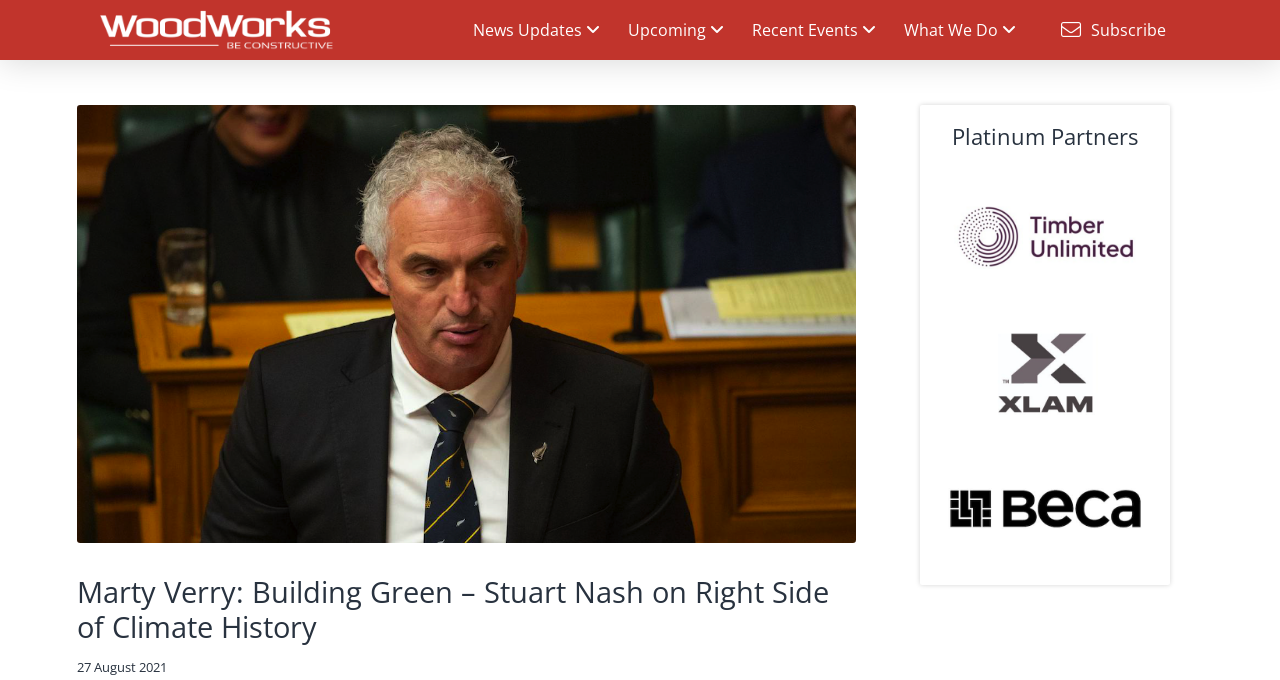What is the headline of the webpage?

Marty Verry: Building Green – Stuart Nash on Right Side of Climate History